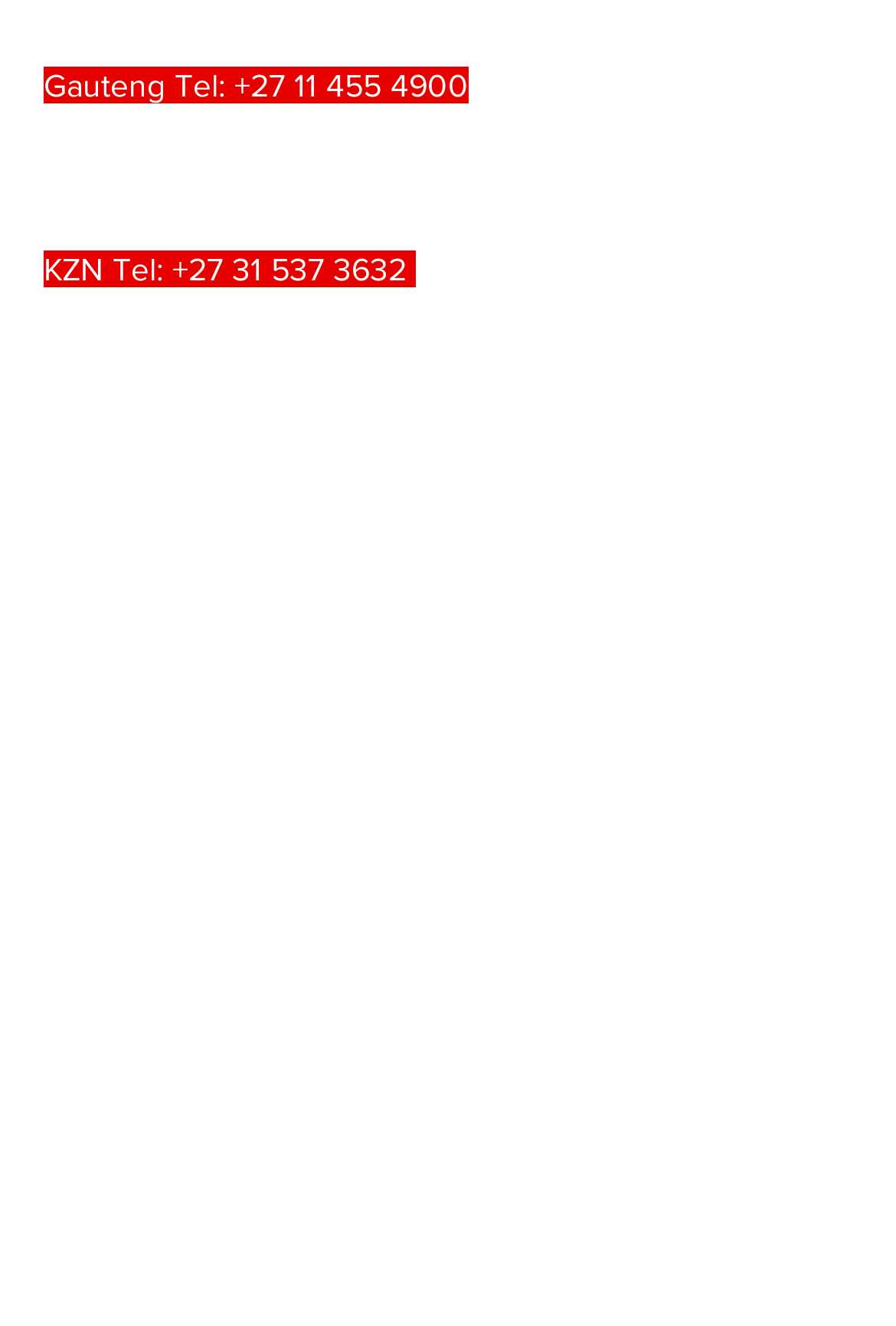Analyze the image and answer the question with as much detail as possible: 
What is the phone number for Gauteng?

I found the phone number for Gauteng by looking at the 'Gauteng Tel:' section, which is accompanied by a link with the phone number '+27 11 455 4900'.